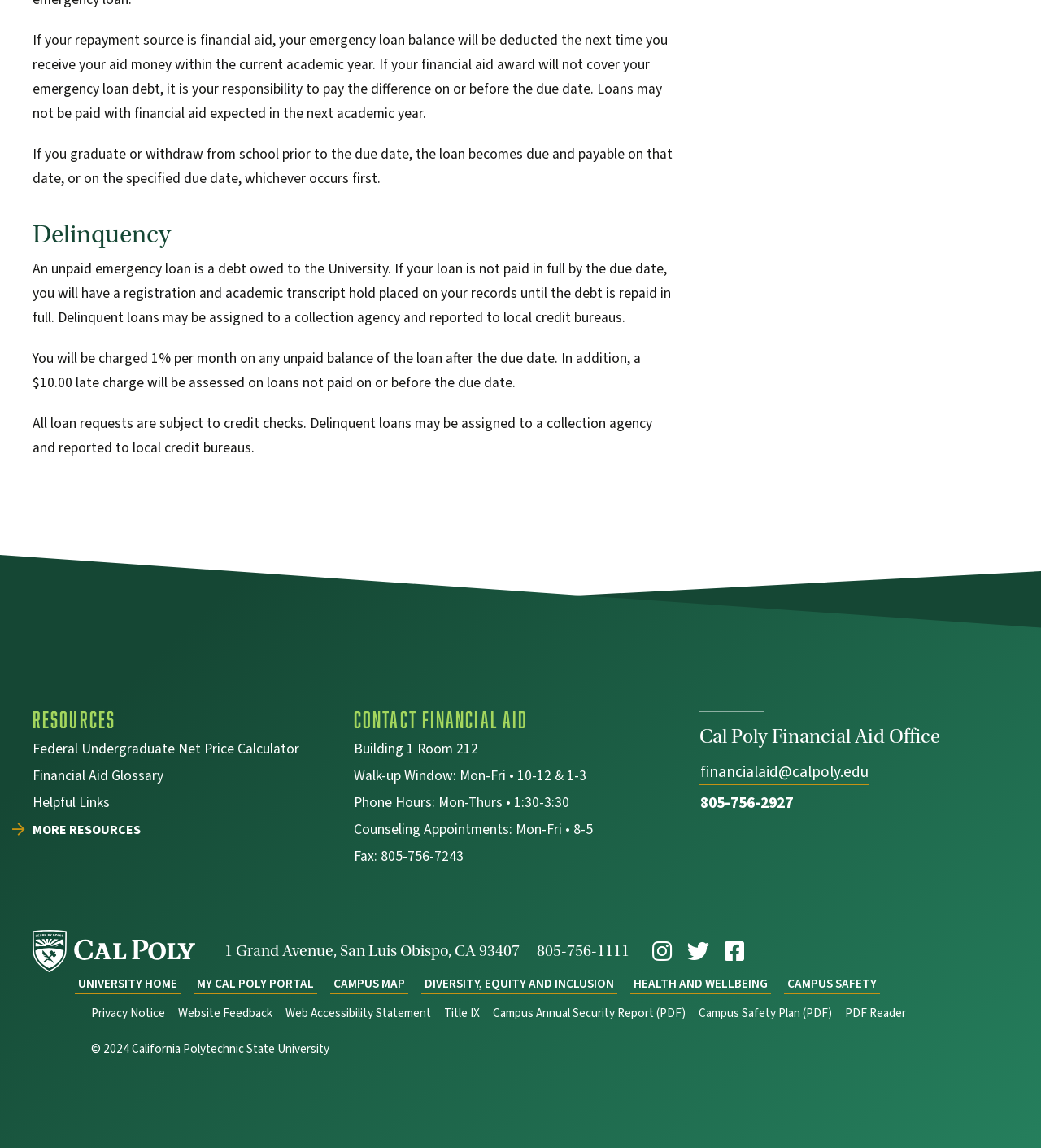Please find the bounding box coordinates of the section that needs to be clicked to achieve this instruction: "Go to UNIVERSITY HOME".

[0.072, 0.849, 0.173, 0.866]